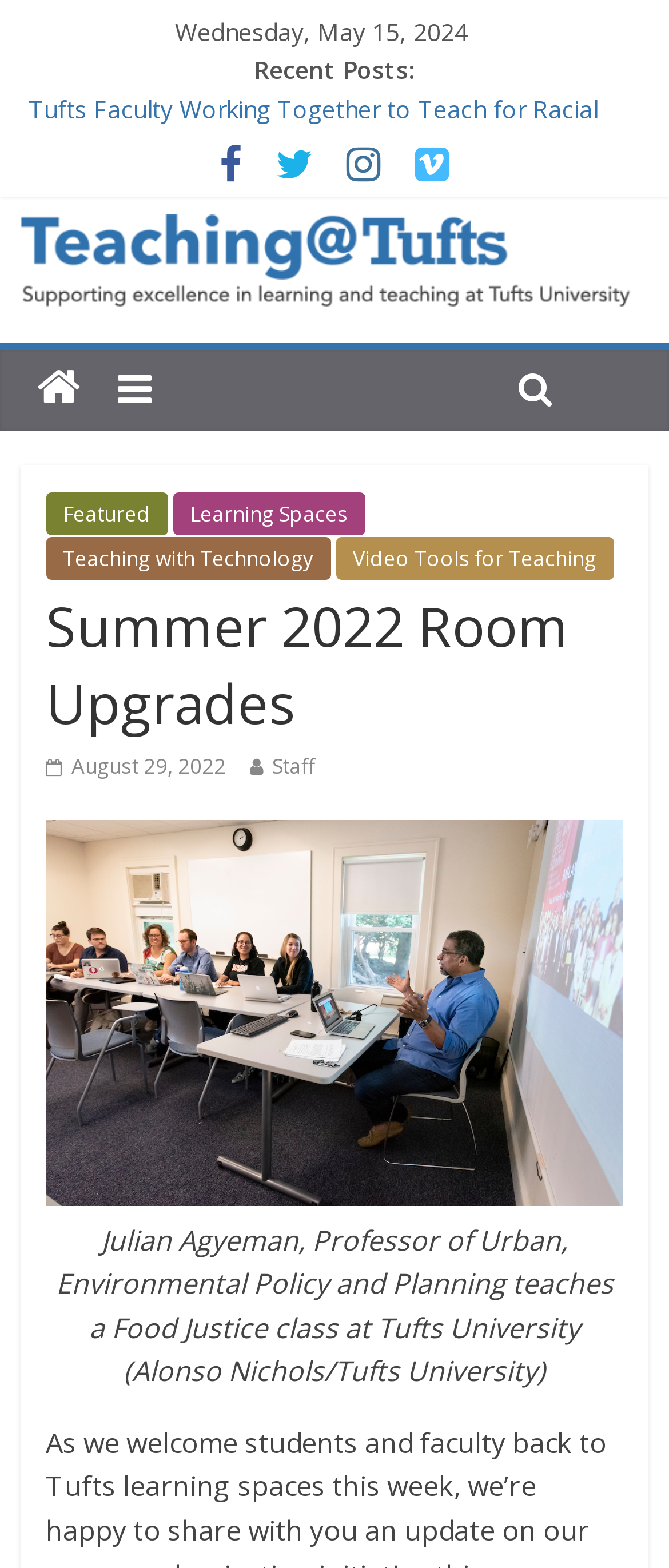Answer the question using only a single word or phrase: 
How many icons are there in the social media section?

4